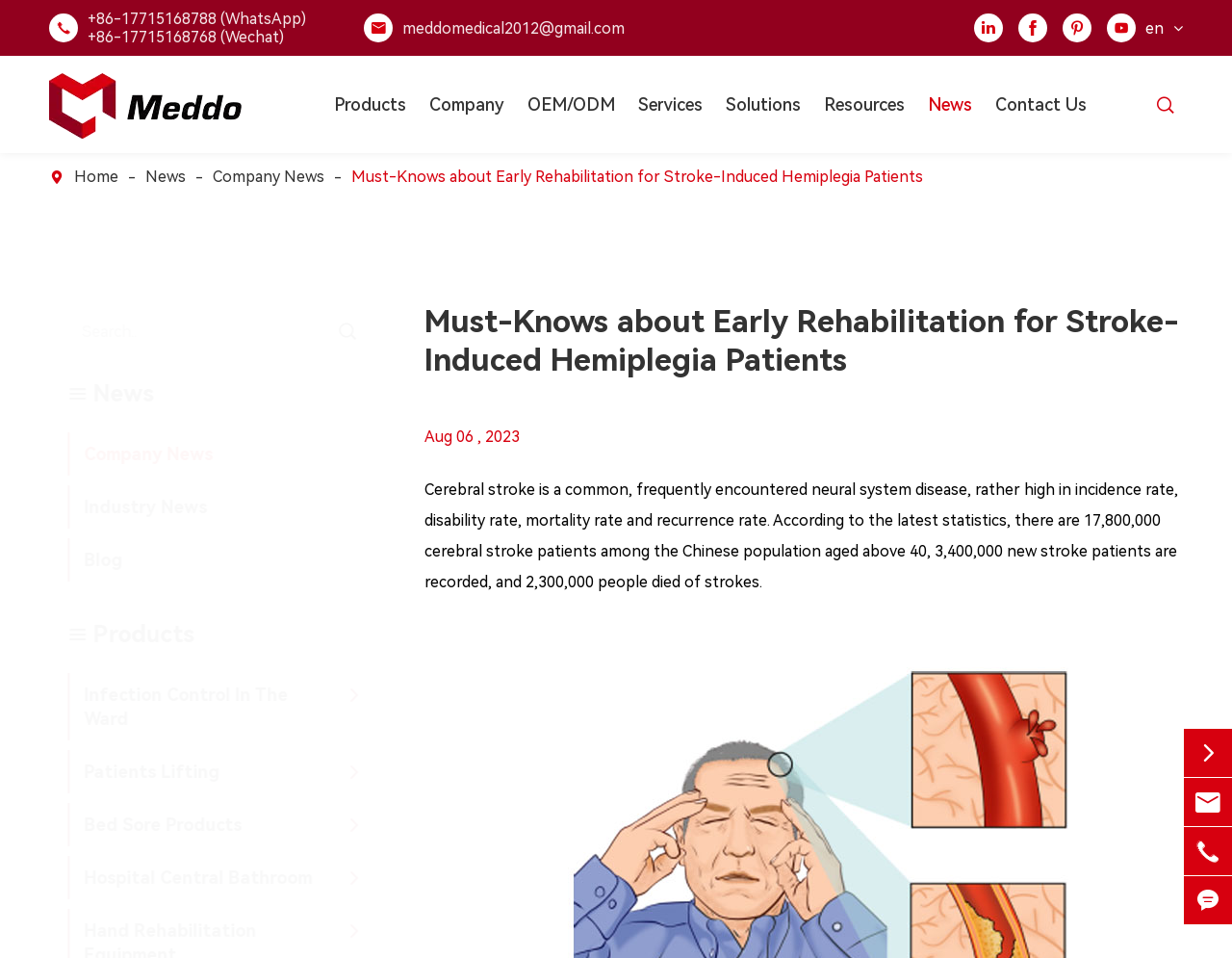Find the coordinates for the bounding box of the element with this description: "value="submit"".

[0.939, 0.16, 0.969, 0.187]